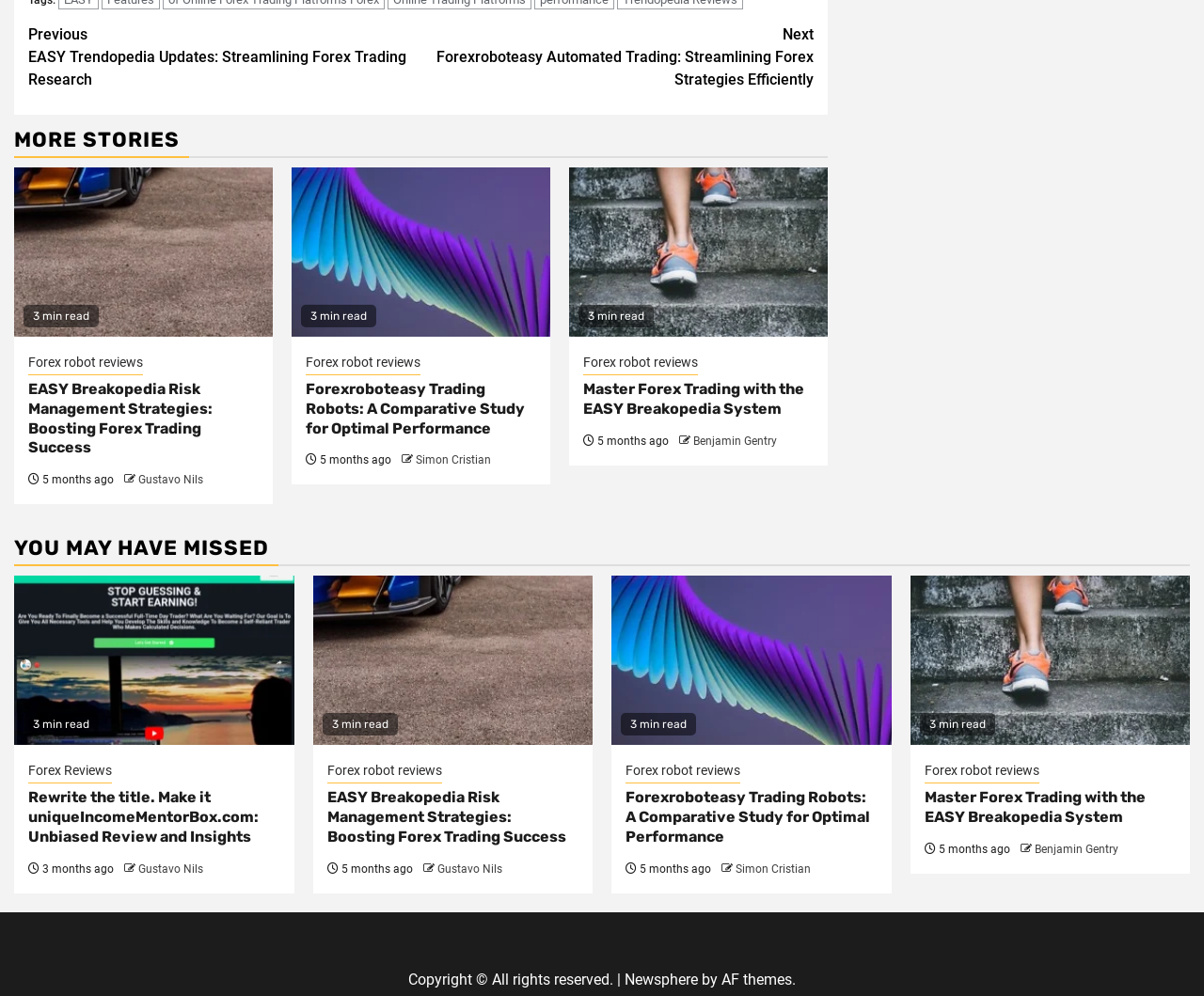Determine the bounding box coordinates of the clickable element necessary to fulfill the instruction: "Explore 'YOU MAY HAVE MISSED'". Provide the coordinates as four float numbers within the 0 to 1 range, i.e., [left, top, right, bottom].

[0.012, 0.535, 0.988, 0.569]